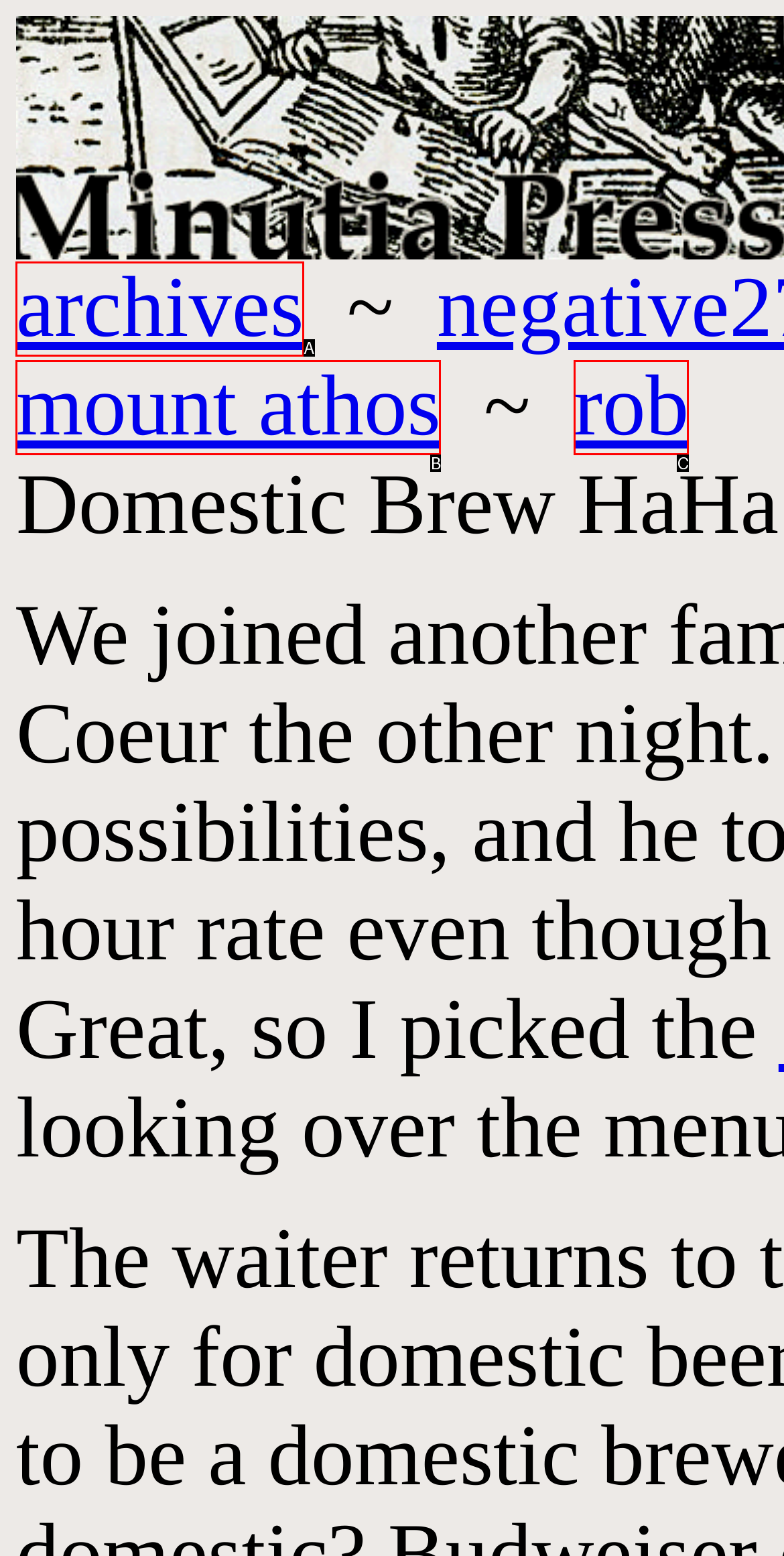Determine the UI element that matches the description: archives
Answer with the letter from the given choices.

A